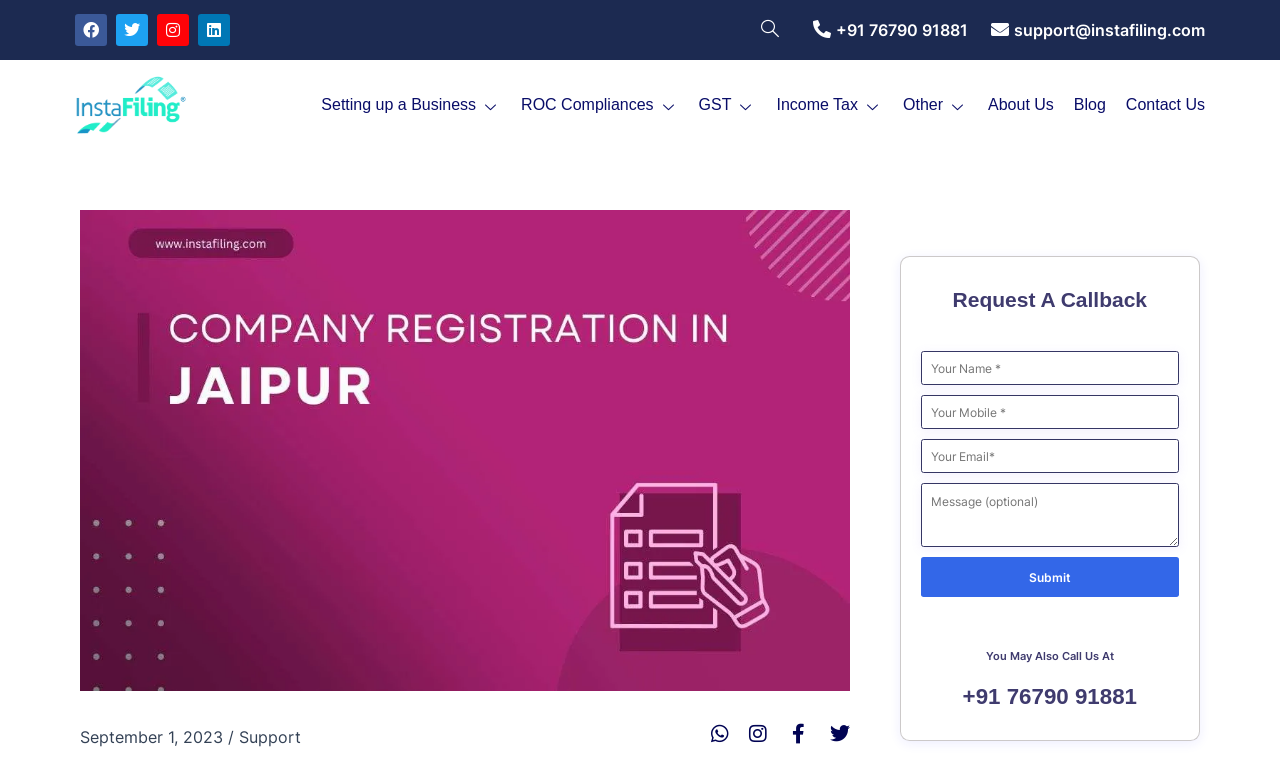Find the bounding box of the UI element described as: "Twitter". The bounding box coordinates should be given as four float values between 0 and 1, i.e., [left, top, right, bottom].

[0.091, 0.018, 0.116, 0.059]